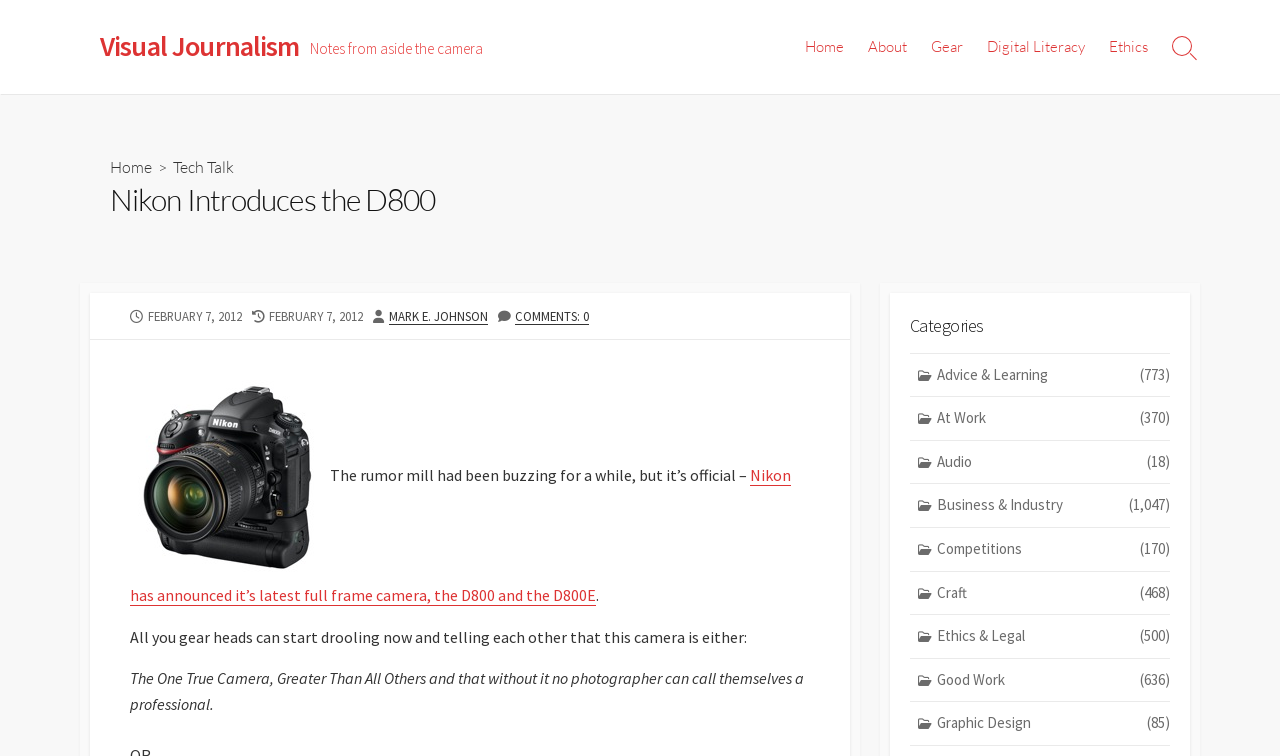What is the camera model introduced by Nikon?
Please use the visual content to give a single word or phrase answer.

D800